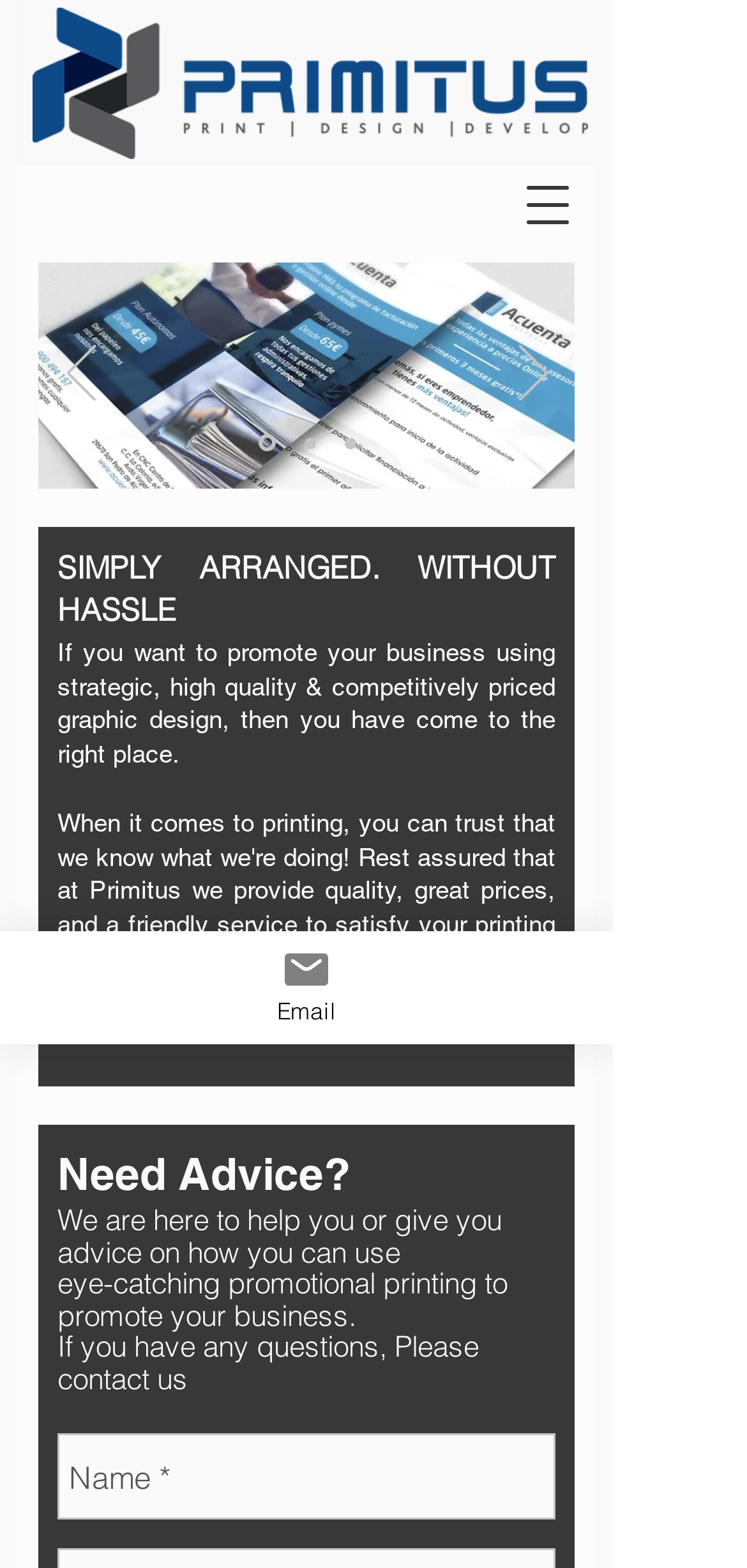Can you determine the bounding box coordinates of the area that needs to be clicked to fulfill the following instruction: "Enter your name"?

[0.077, 0.914, 0.744, 0.969]